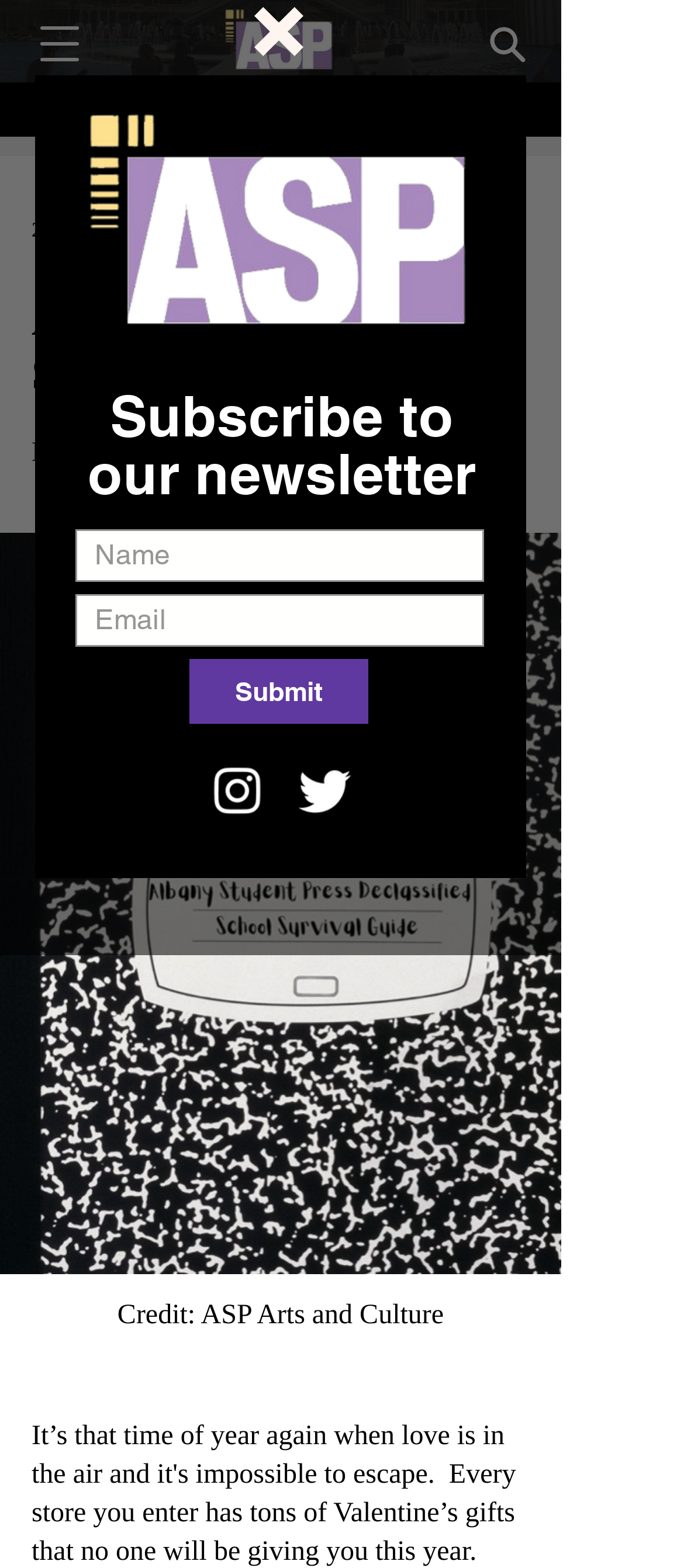What is the credit for the article?
Carefully examine the image and provide a detailed answer to the question.

The credit for the article can be found in the static text element 'Credit: ASP Arts and Culture' which is located below the author's name and date.